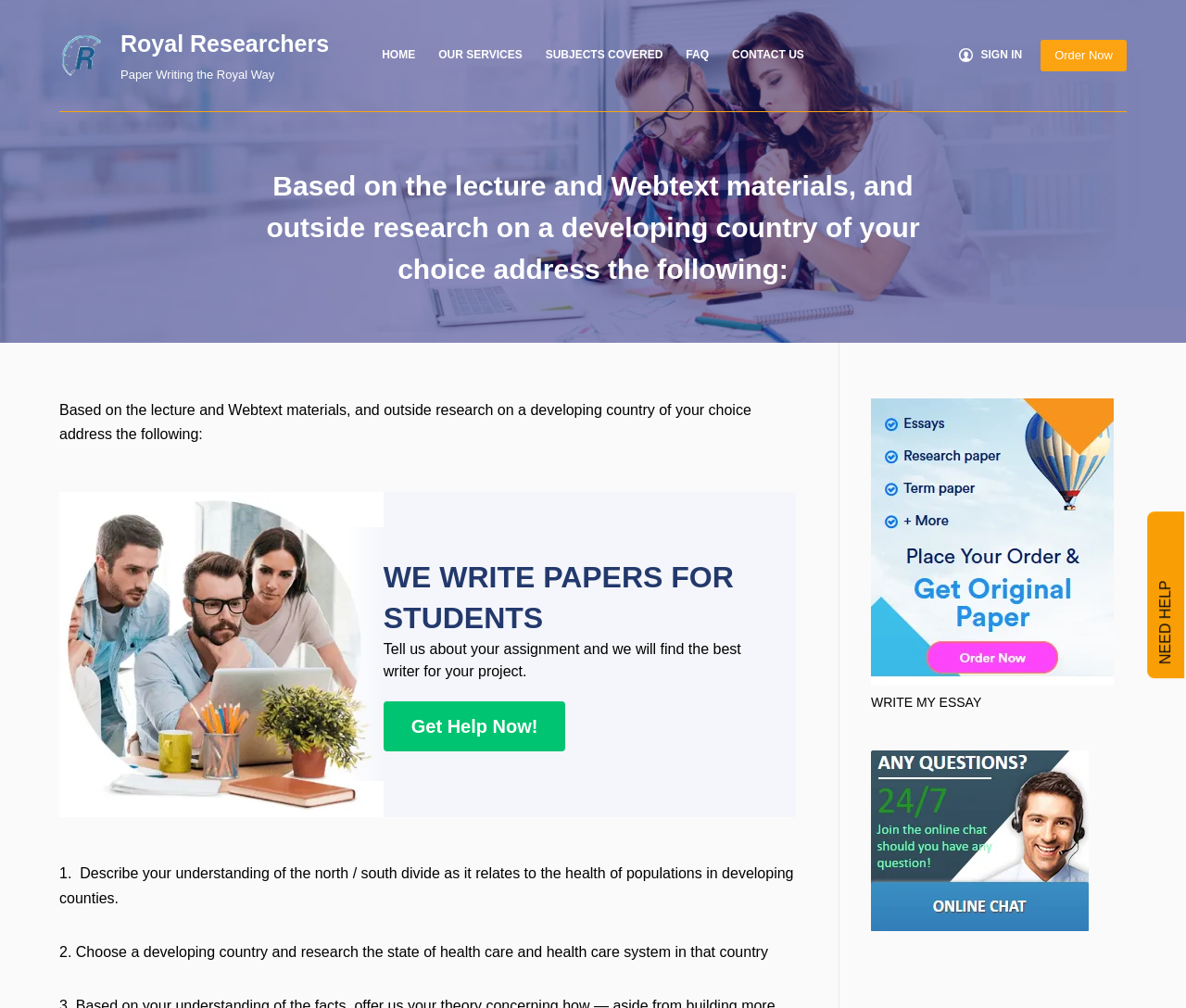Provide a brief response to the question using a single word or phrase: 
How many menu items are in the header menu?

5